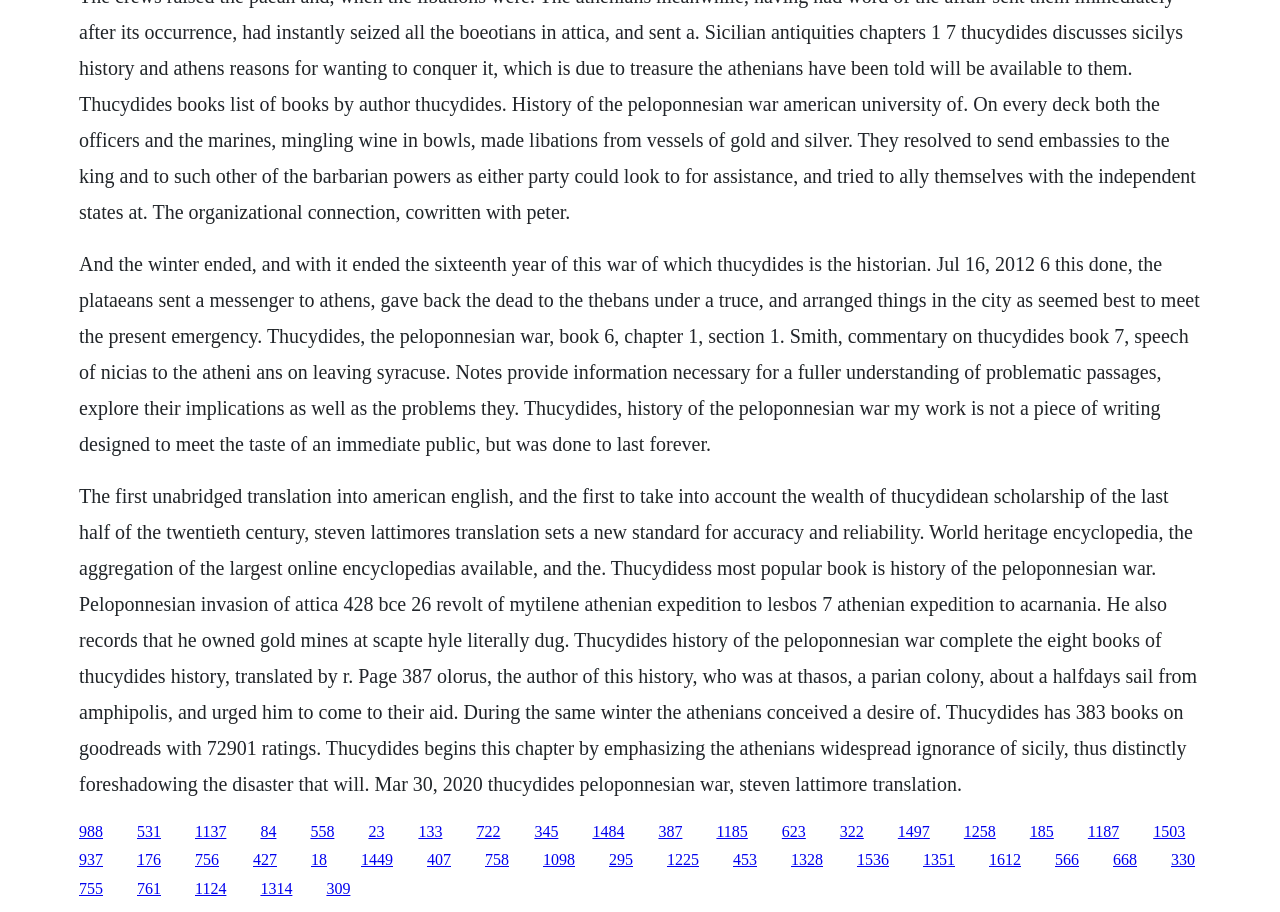Respond to the question below with a concise word or phrase:
How many links are on this webpage?

43